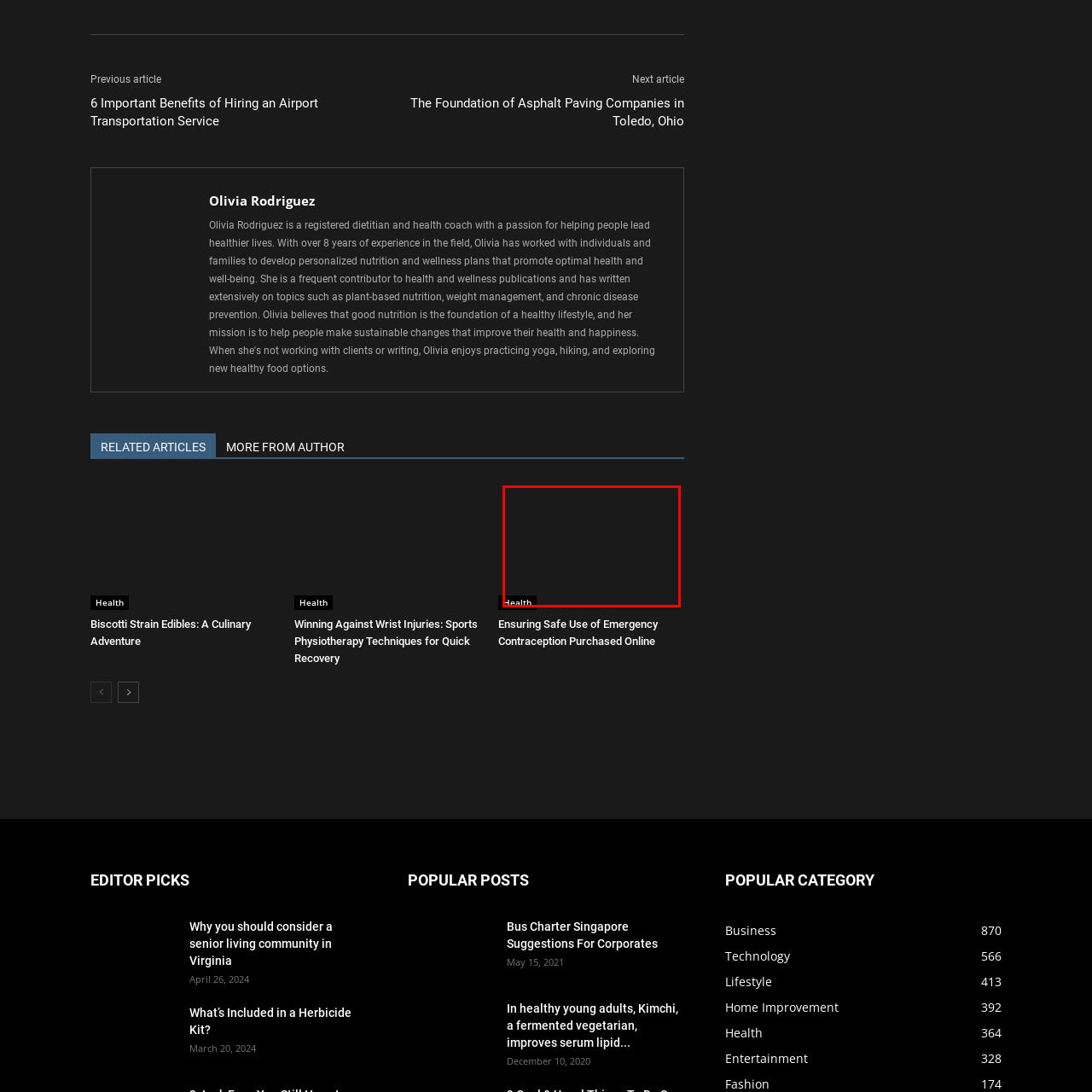Notice the image within the red frame, What is the color of the lettering on the graphic element?
 Your response should be a single word or phrase.

white